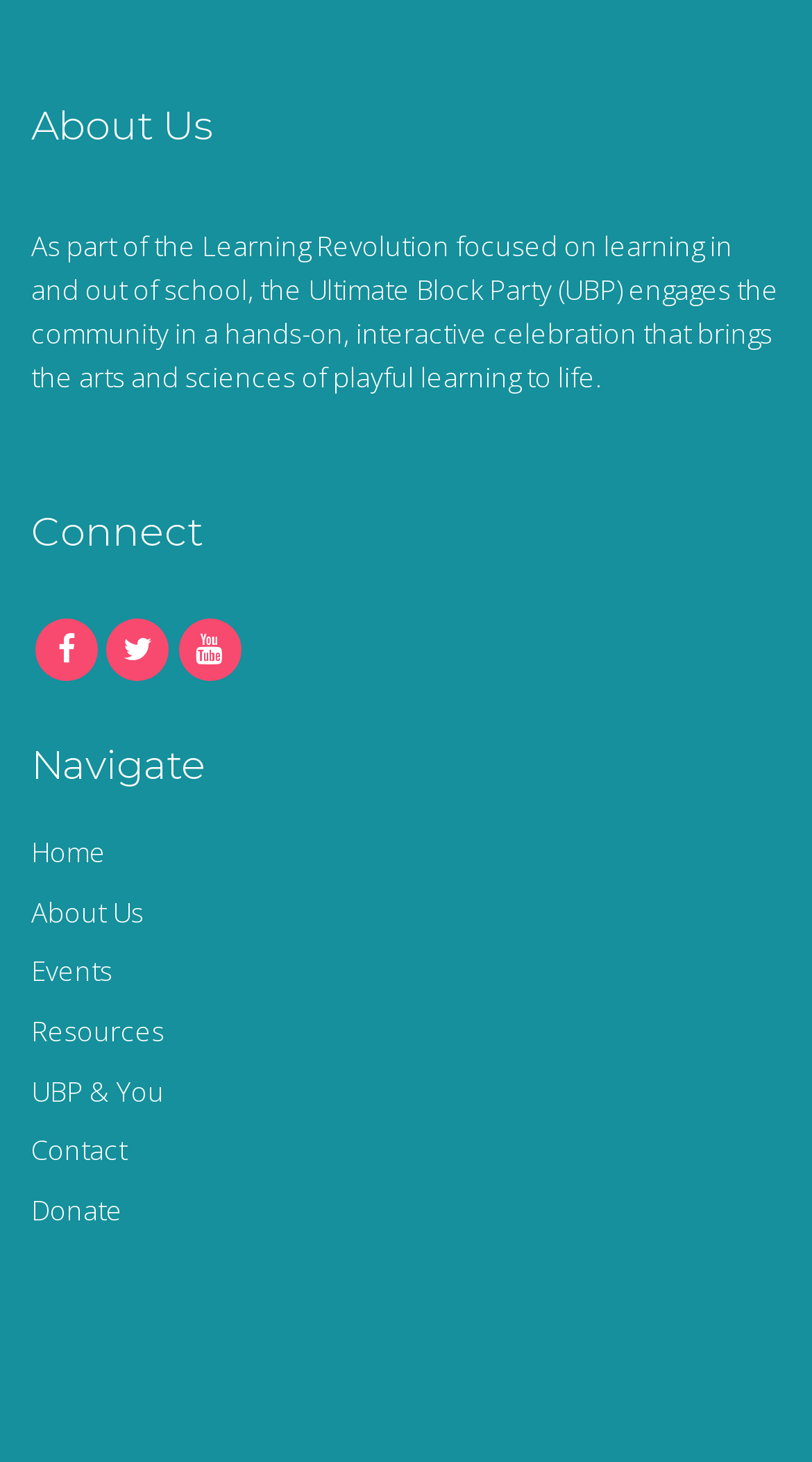Using the information from the screenshot, answer the following question thoroughly:
What is the focus of the Learning Revolution?

The focus of the Learning Revolution can be inferred from the static text 'As part of the Learning Revolution focused on learning in and out of school, the Ultimate Block Party (UBP) engages the community in a hands-on, interactive celebration that brings the arts and sciences of playful learning to life.'